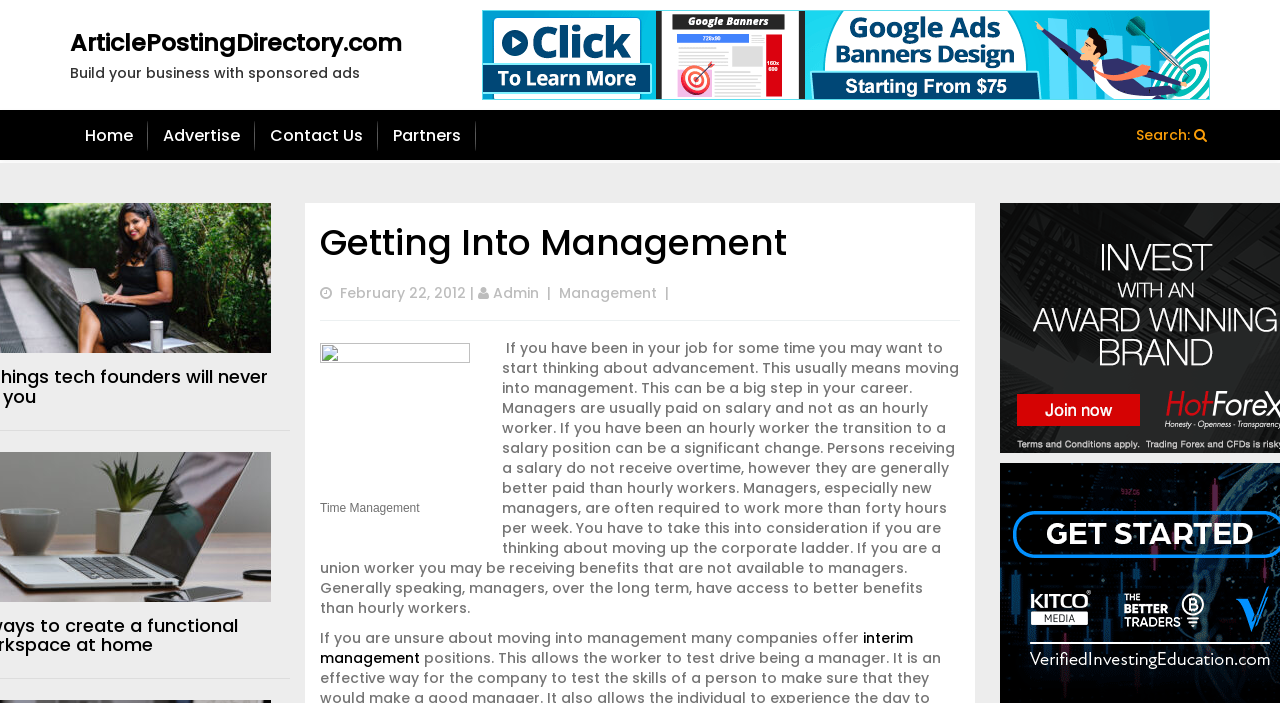Write an elaborate caption that captures the essence of the webpage.

The webpage is about "Getting Into Management" and is part of the ArticlePostingDirectory.com website. At the top left, there is a link to the website's homepage, followed by a heading that promotes building a business with sponsored ads. To the right of this heading, there is a long horizontal link bar with options to navigate to the Home, Advertise, Contact Us, and Partners pages.

Below this navigation bar, there is a prominent heading that reads "Getting Into Management". Underneath this heading, there is a link with the same text, which is likely the title of the article. To the right of this link, there is a brief description of the article, including the date "February 22, 2012". 

Further down, there are links to Admin and Management pages, separated by vertical lines. Below these links, there is an image with a caption, which is not specified. Next to the image, there is a heading that reads "Time Management". 

The main content of the webpage is a lengthy article that discusses the pros and cons of transitioning from an hourly worker to a management position. The article highlights the differences in pay, benefits, and work hours between the two roles, and suggests that companies may offer interim management positions for those who are unsure about making the transition.